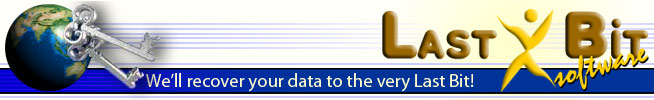Give an in-depth summary of the scene depicted in the image.

The image features a polished banner for Lastbit Software, prominently displaying the company name in a stylish font along with a tagline that reads, “We’ll recover your data to the very Last Bit!” The background showcases a globe and keys, symbolizing security and data recovery solutions. This visual emphasizes Lastbit’s commitment to helping users recover lost or forgotten passwords, emphasizing their established presence in the industry since 1997. The overall design merges technology and professionalism, reflecting the brand's dedication to effective password recovery solutions.